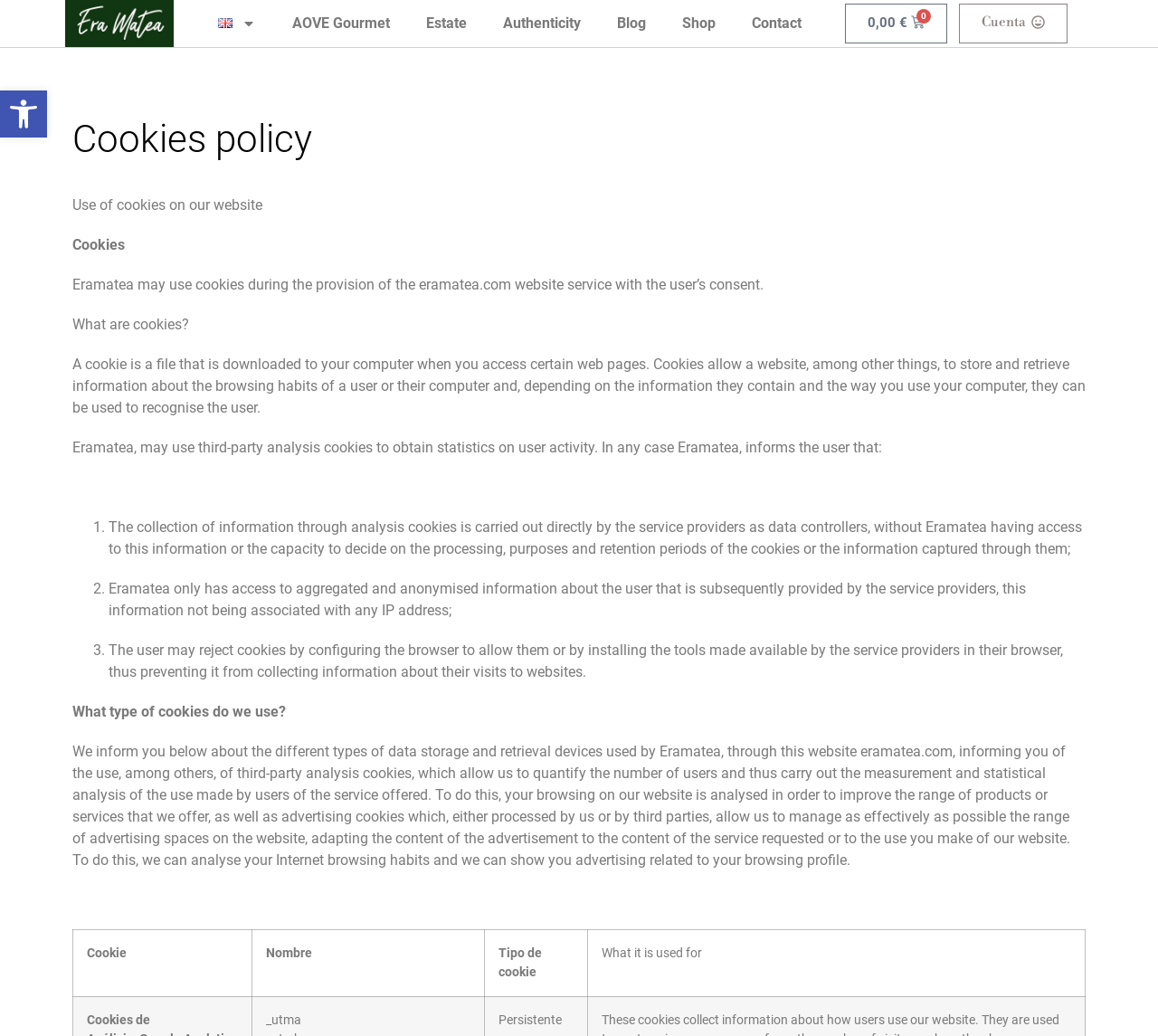How many types of cookies are mentioned on this webpage?
Answer the question with a single word or phrase, referring to the image.

Two